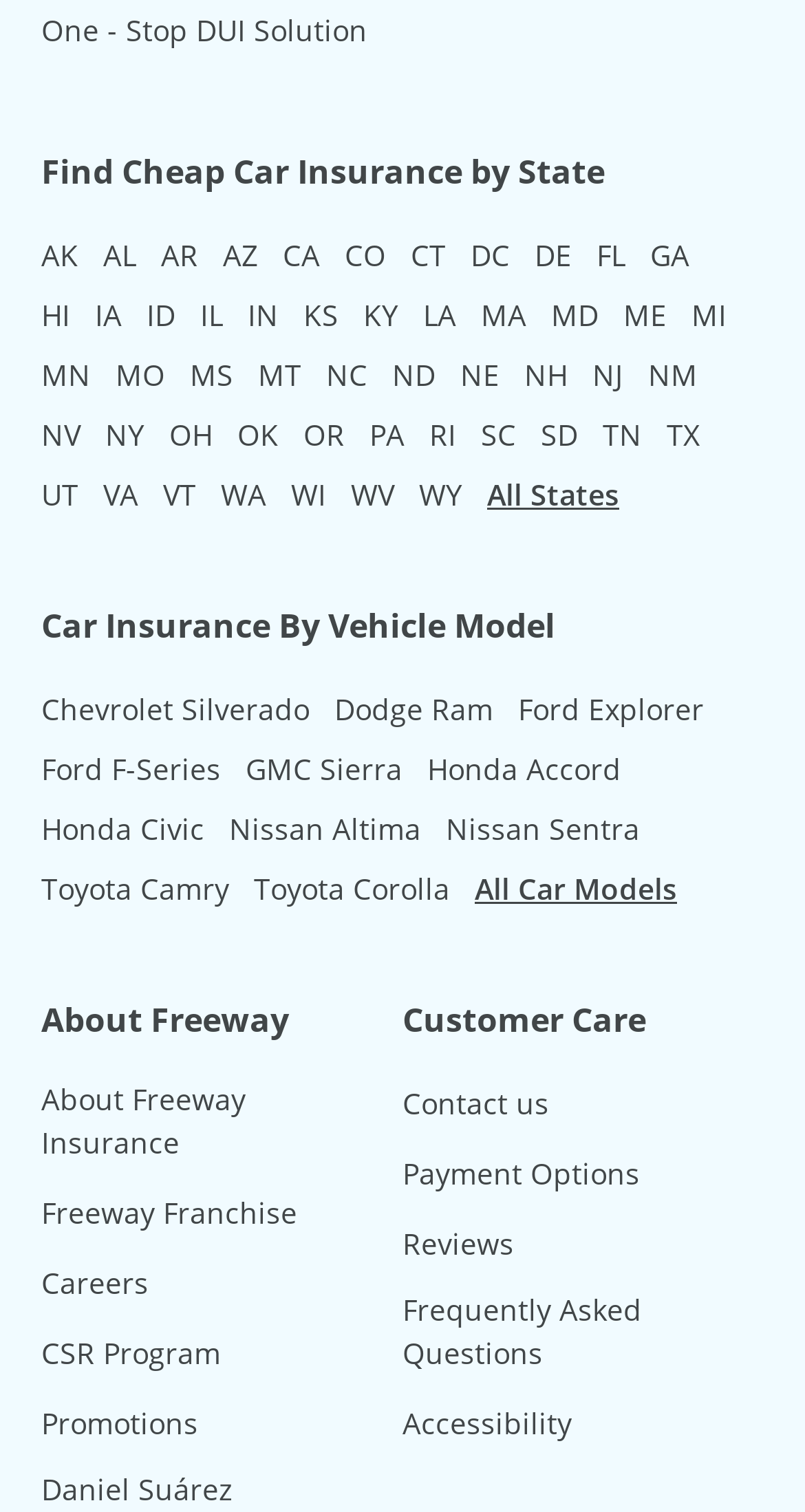Locate the bounding box coordinates of the element to click to perform the following action: 'Request a demo'. The coordinates should be given as four float values between 0 and 1, in the form of [left, top, right, bottom].

None